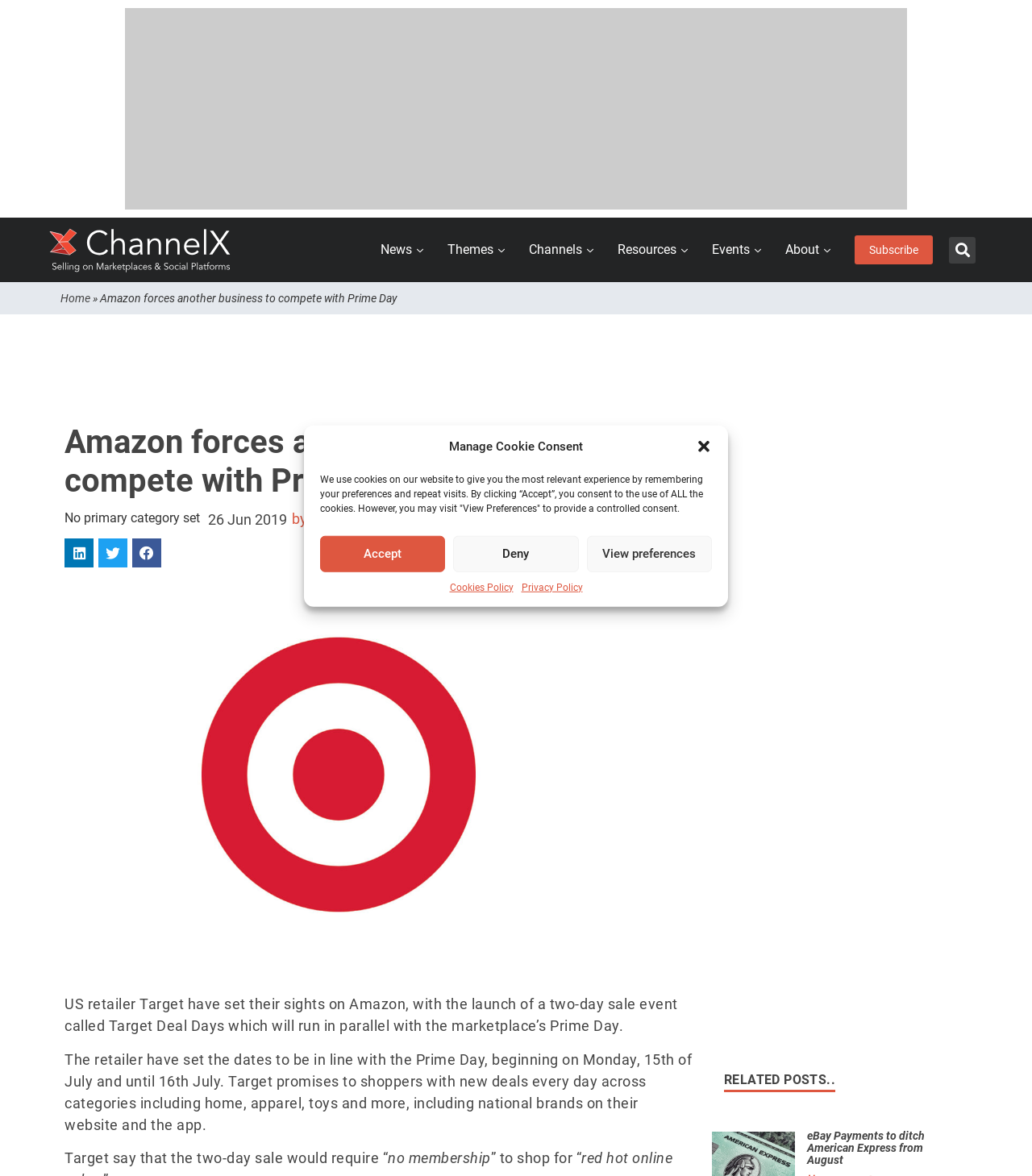Determine the primary headline of the webpage.

Amazon forces another business to compete with Prime Day